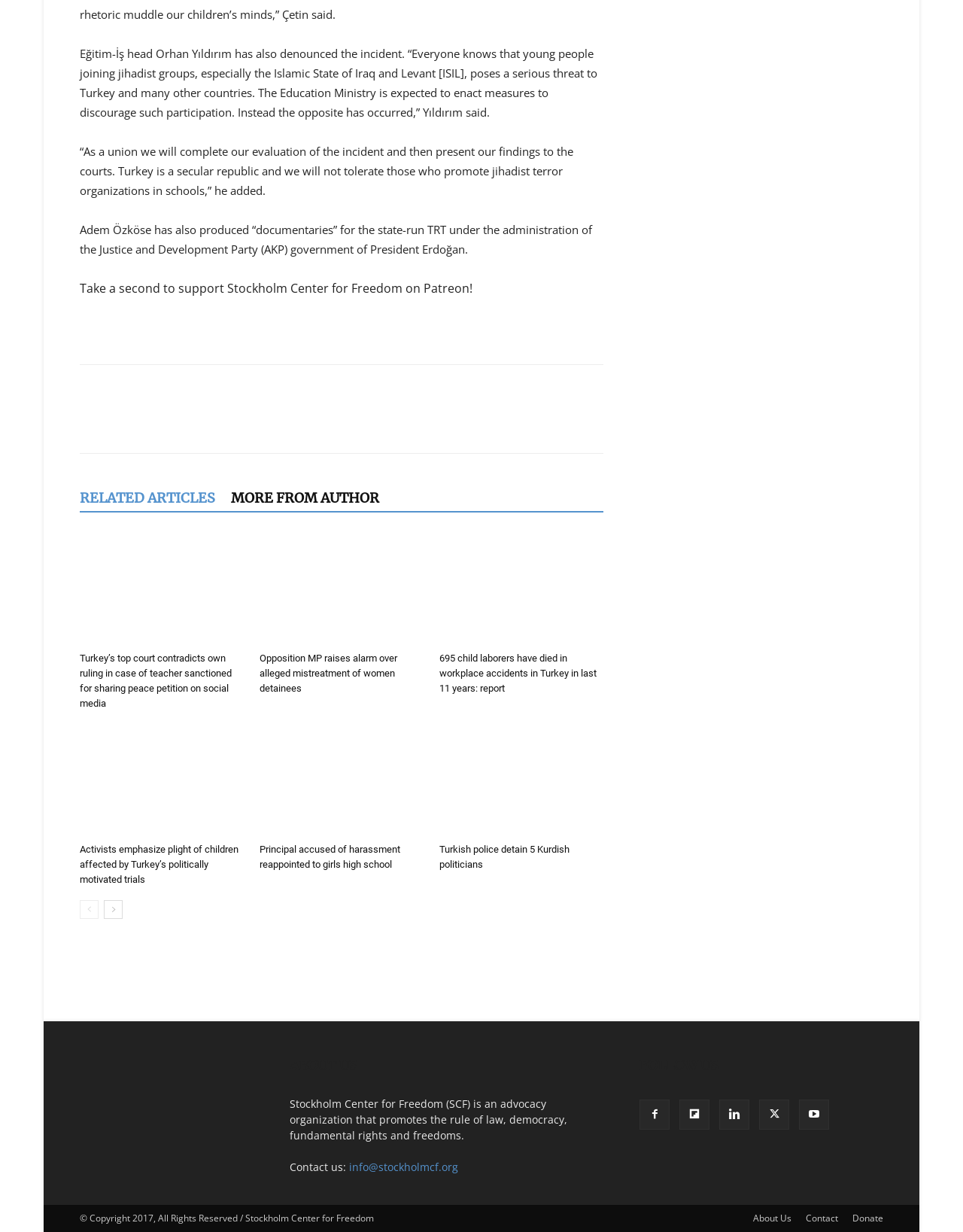Locate the UI element described by About Us in the provided webpage screenshot. Return the bounding box coordinates in the format (top-left x, top-left y, bottom-right x, bottom-right y), ensuring all values are between 0 and 1.

[0.782, 0.984, 0.822, 0.995]